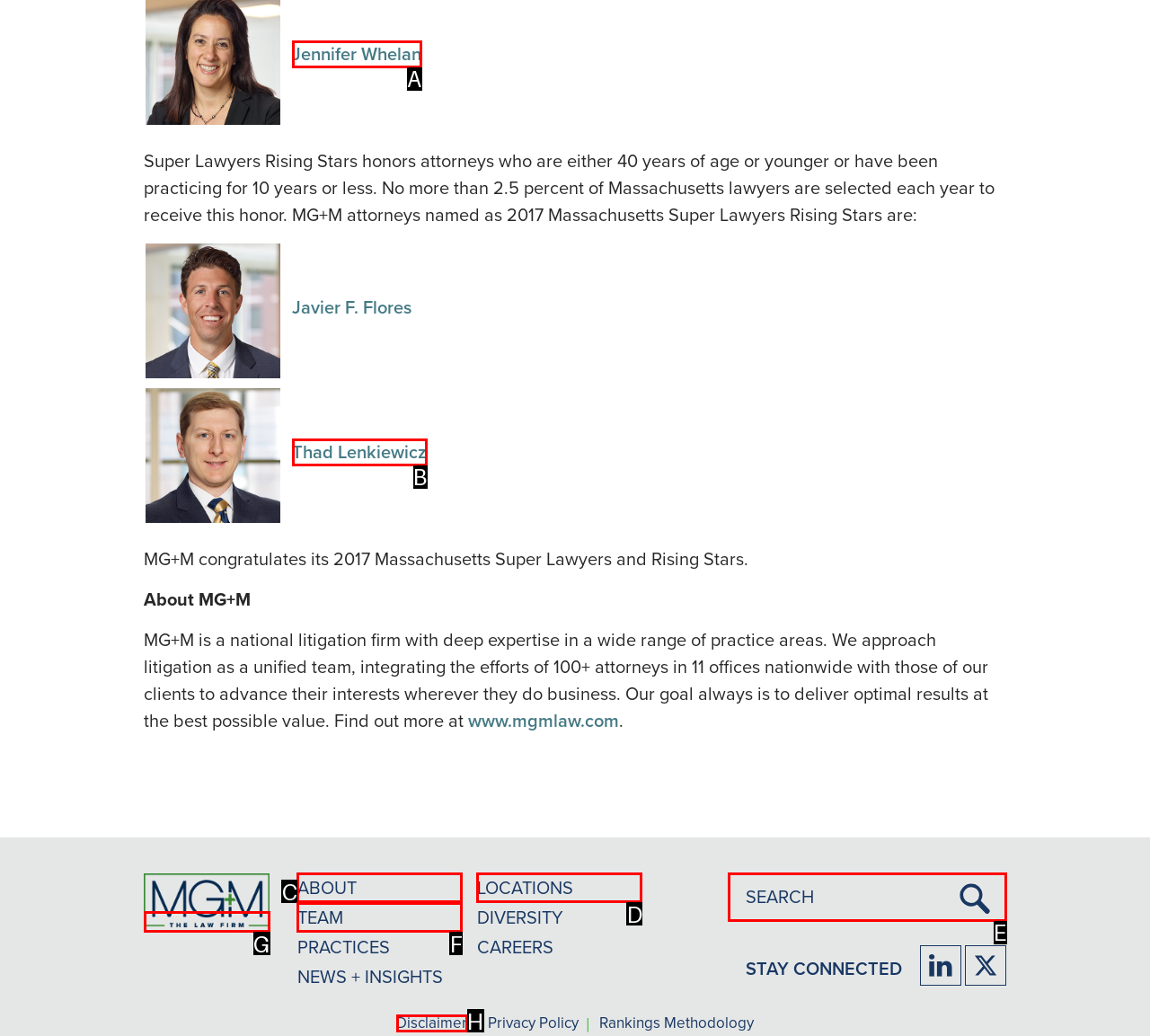Indicate the HTML element that should be clicked to perform the task: Search for something Reply with the letter corresponding to the chosen option.

E